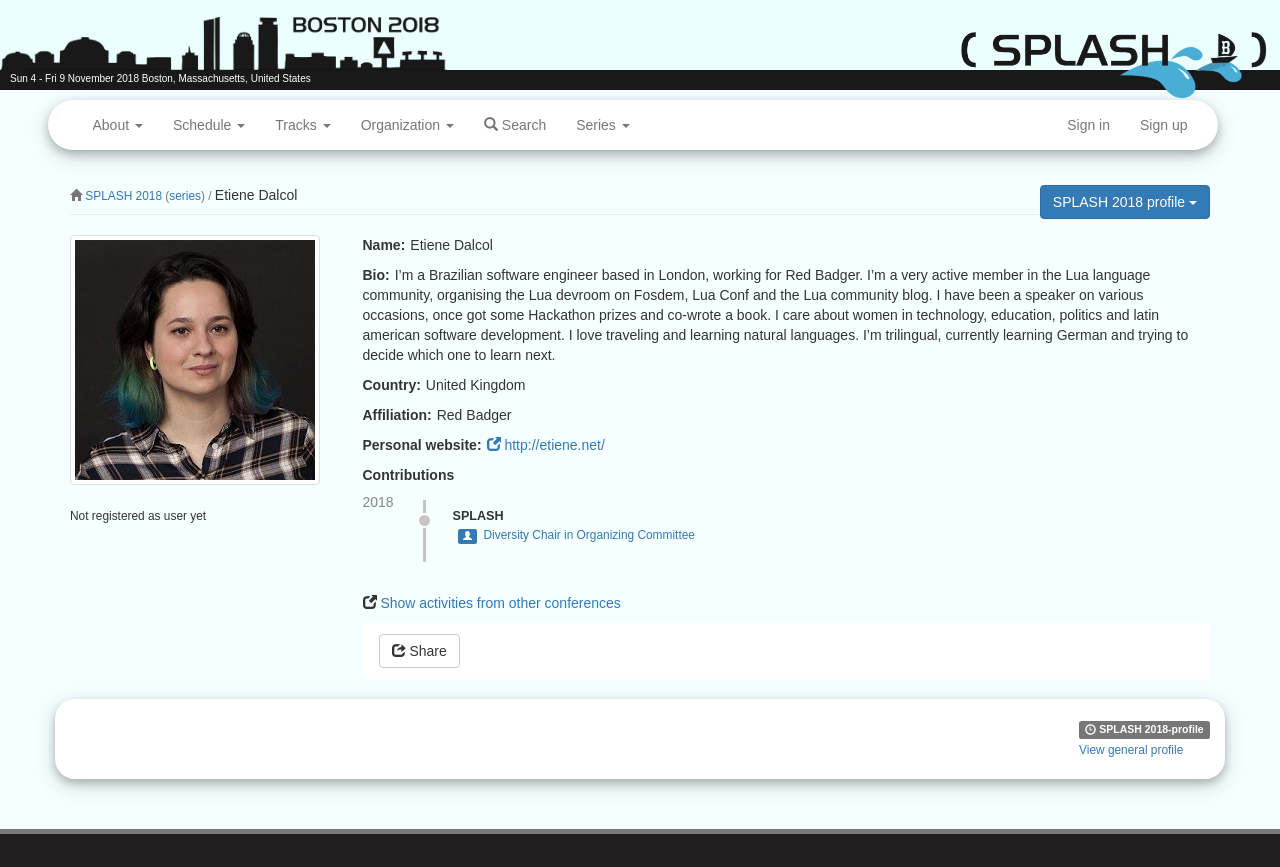Find and provide the bounding box coordinates for the UI element described here: "Boston, Massachusetts, United States". The coordinates should be given as four float numbers between 0 and 1: [left, top, right, bottom].

[0.111, 0.084, 0.243, 0.097]